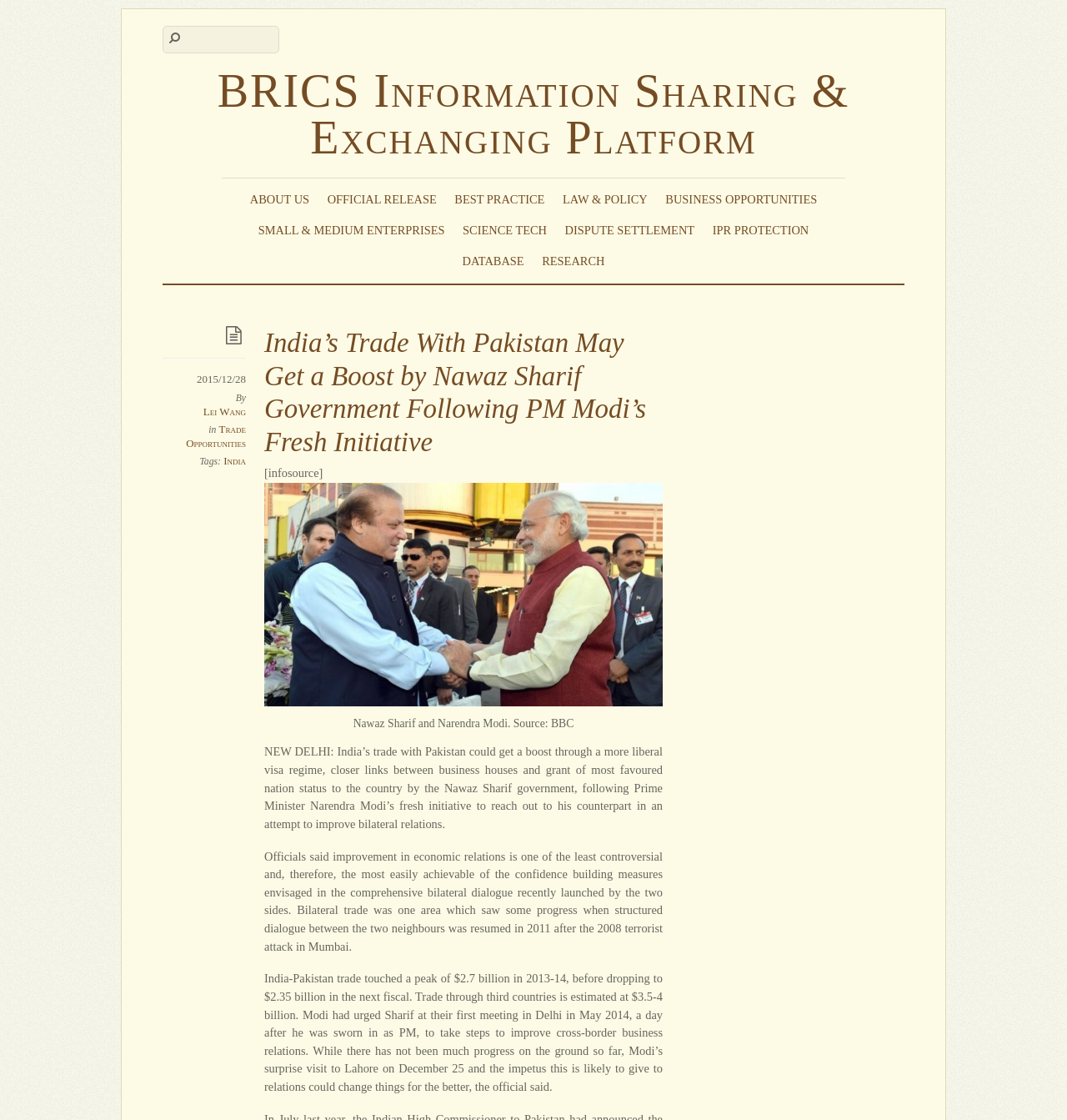Find the bounding box coordinates for the UI element that matches this description: "Database".

[0.429, 0.222, 0.495, 0.245]